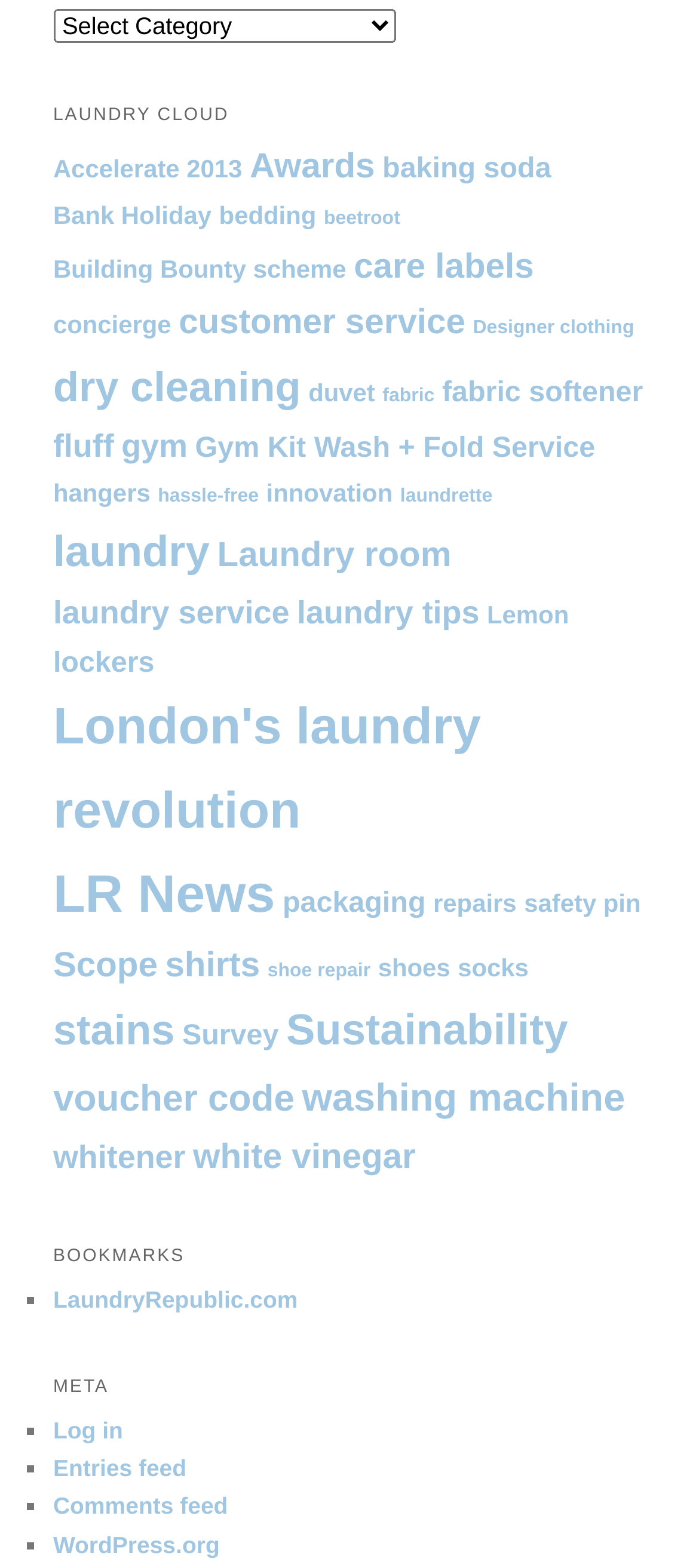How many items are related to 'Sustainability'?
Carefully analyze the image and provide a thorough answer to the question.

I found a link 'Sustainability (10 items)' on the webpage, which indicates that there are 10 items related to Sustainability.